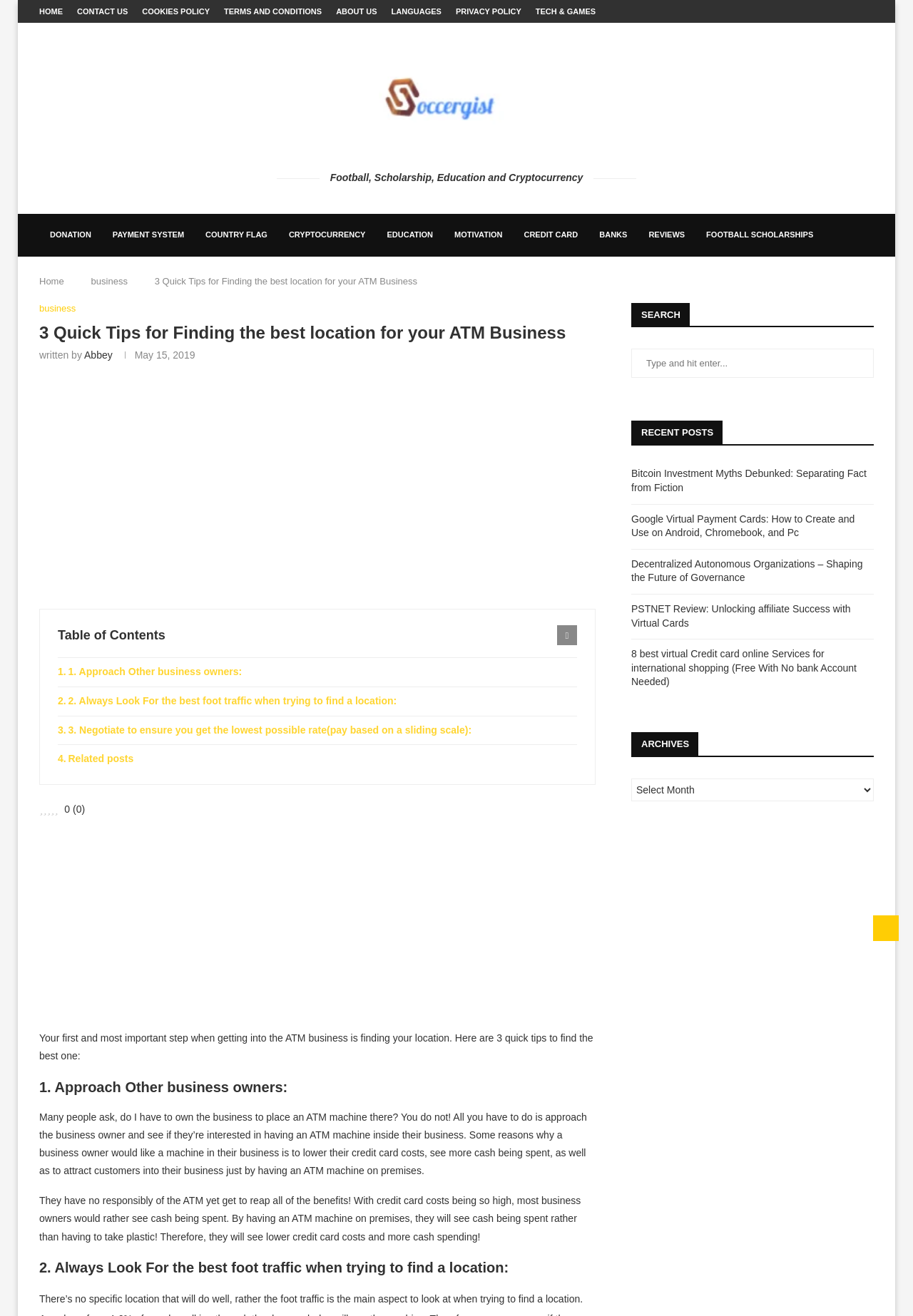What is the date of the article?
Using the image, provide a concise answer in one word or a short phrase.

May 15, 2019